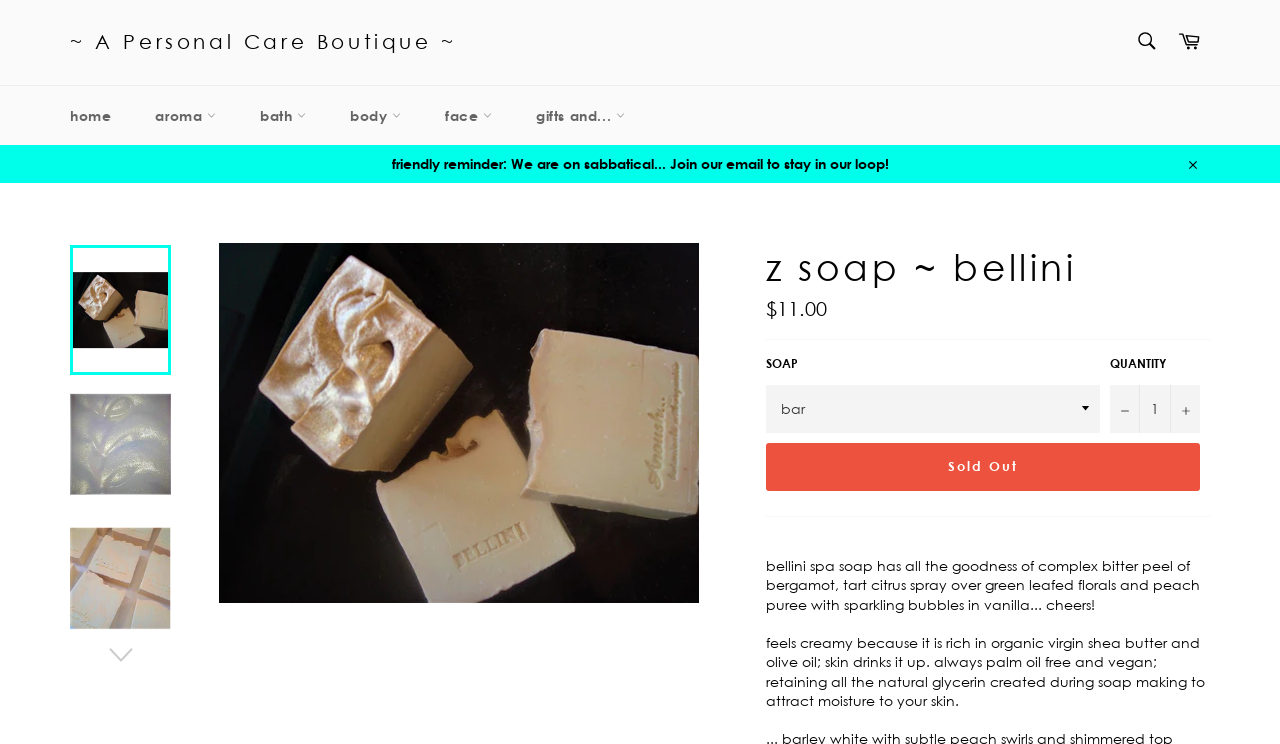Find and specify the bounding box coordinates that correspond to the clickable region for the instruction: "View cart".

[0.912, 0.027, 0.945, 0.087]